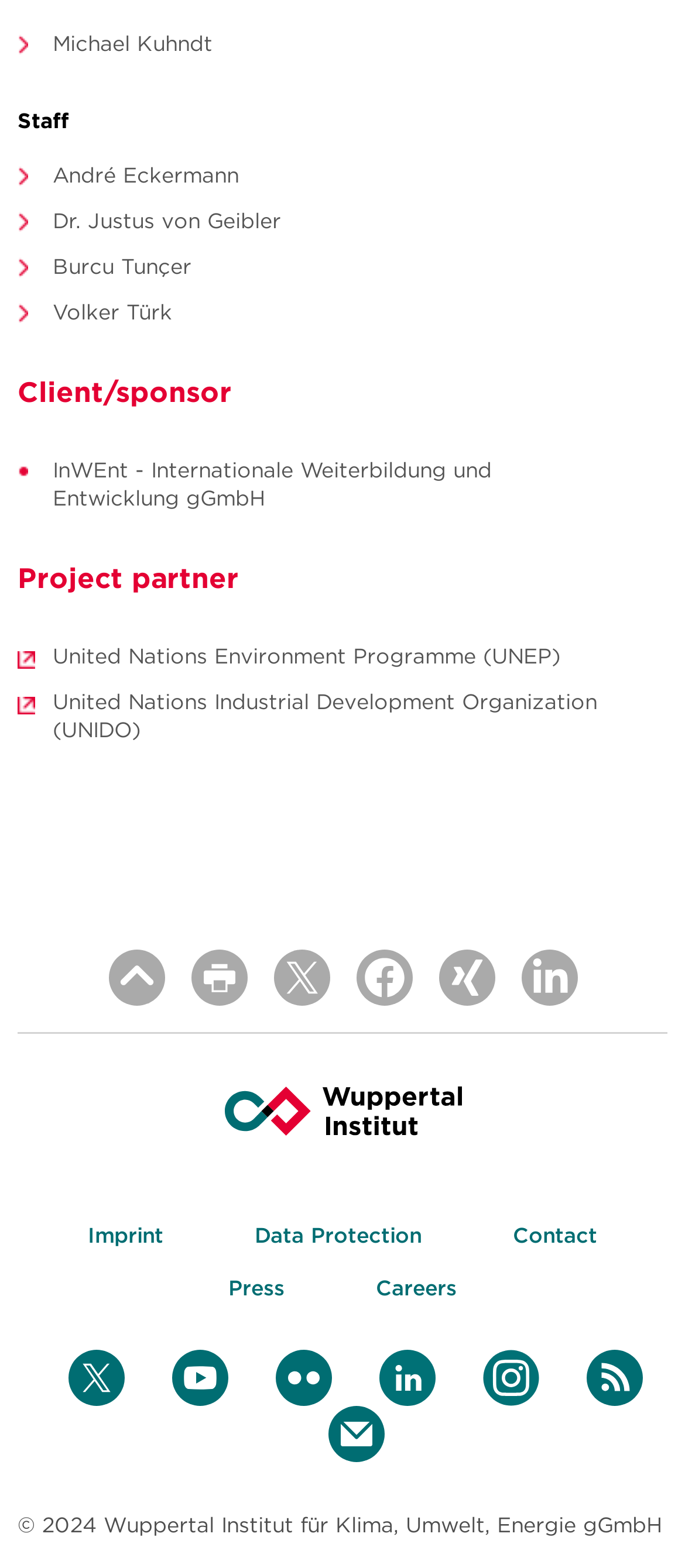Using the format (top-left x, top-left y, bottom-right x, bottom-right y), and given the element description, identify the bounding box coordinates within the screenshot: United Nations Environment Programme (UNEP)

[0.026, 0.41, 0.974, 0.428]